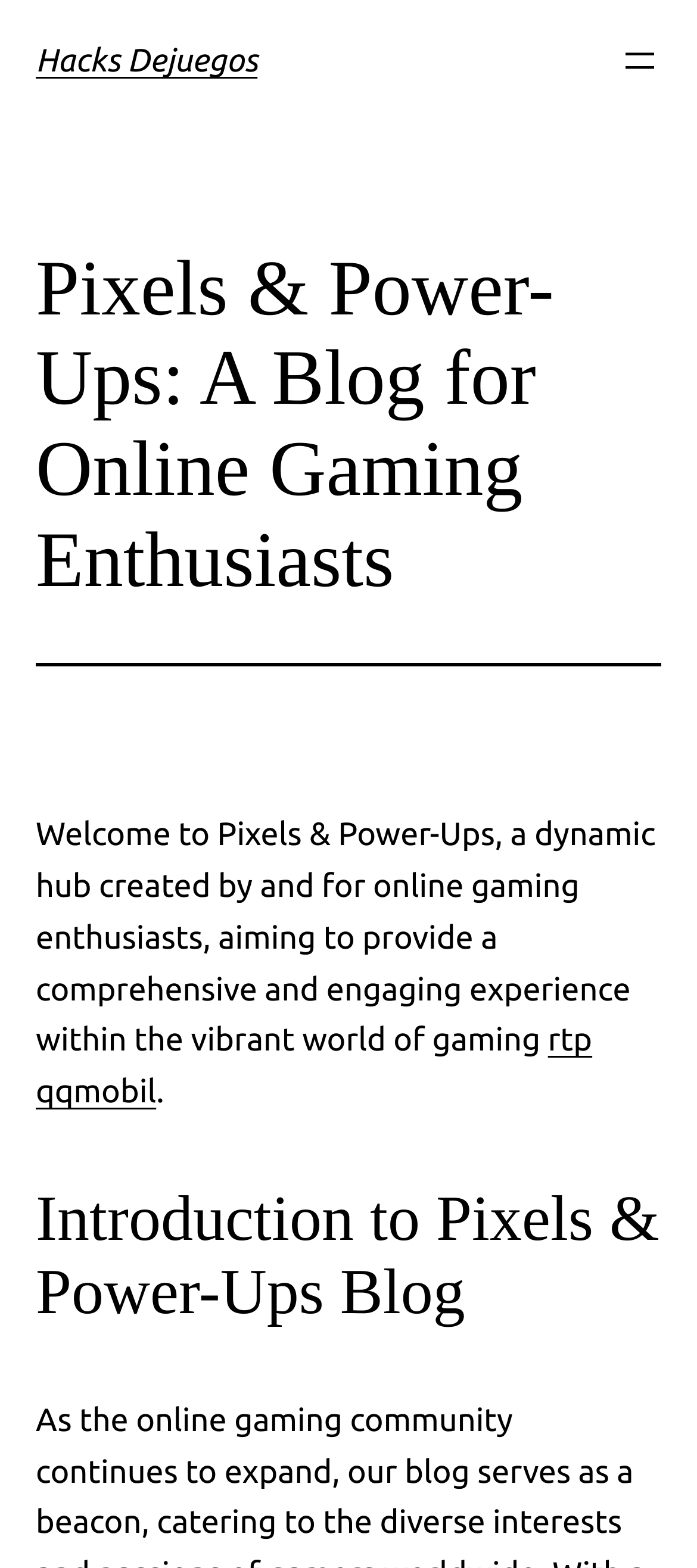Please provide a brief answer to the question using only one word or phrase: 
What is the purpose of this blog?

Online gaming enthusiasts